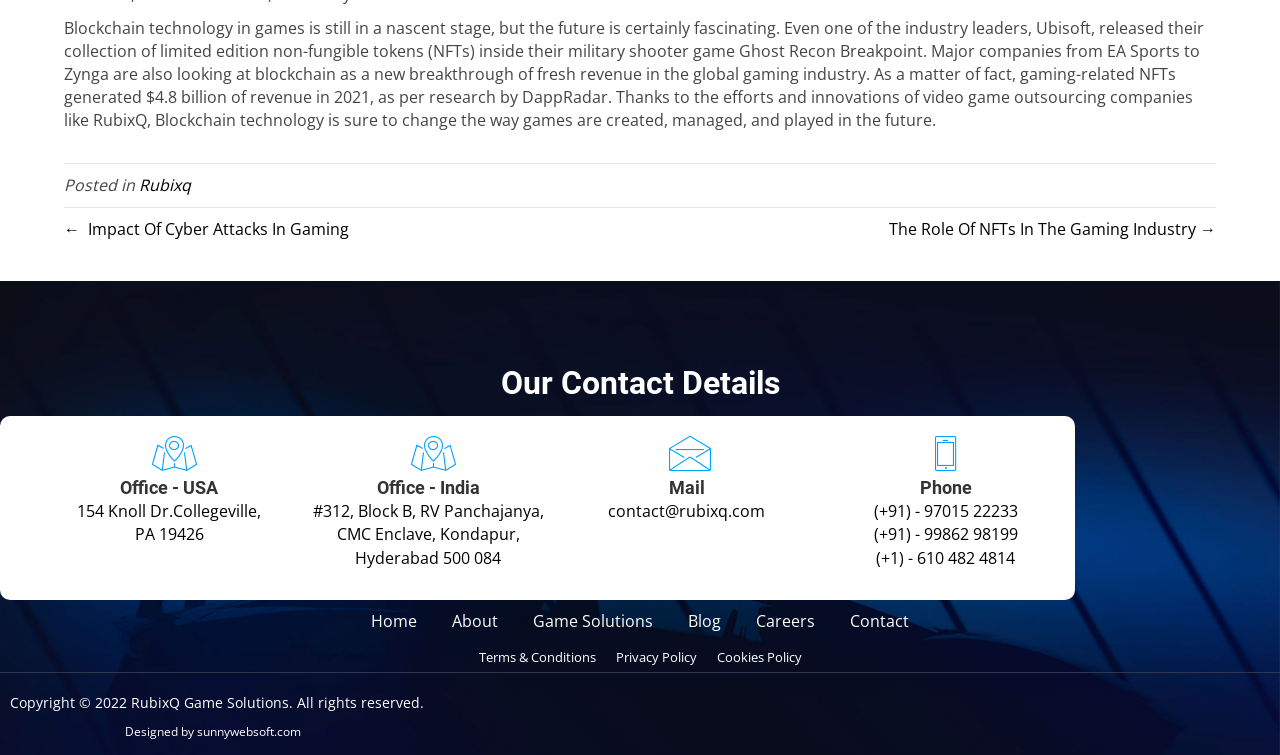Identify the bounding box for the UI element described as: "Terms & Conditions". Ensure the coordinates are four float numbers between 0 and 1, formatted as [left, top, right, bottom].

[0.37, 0.852, 0.469, 0.89]